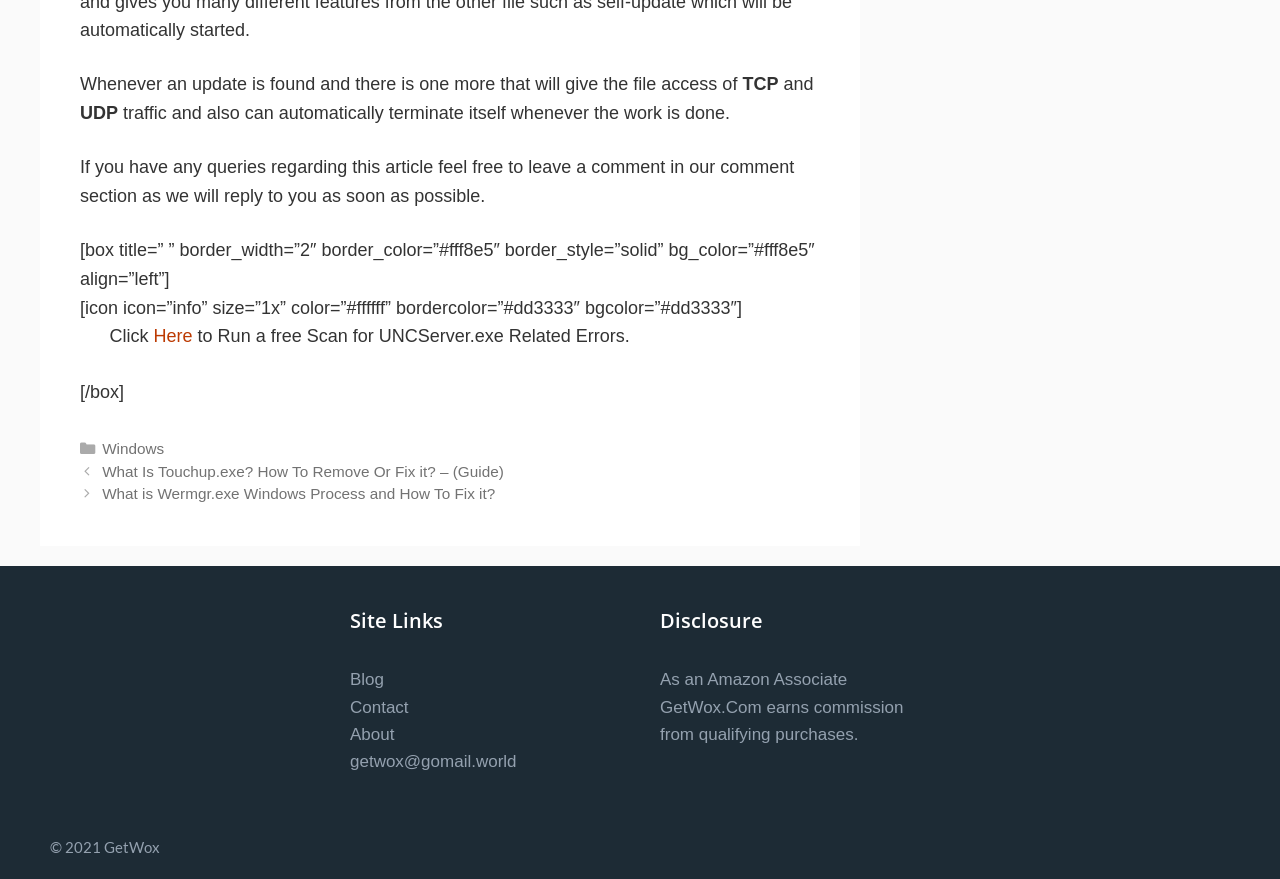Determine the bounding box coordinates for the area you should click to complete the following instruction: "Read about What Is Touchup.exe? How To Remove Or Fix it?".

[0.08, 0.526, 0.394, 0.546]